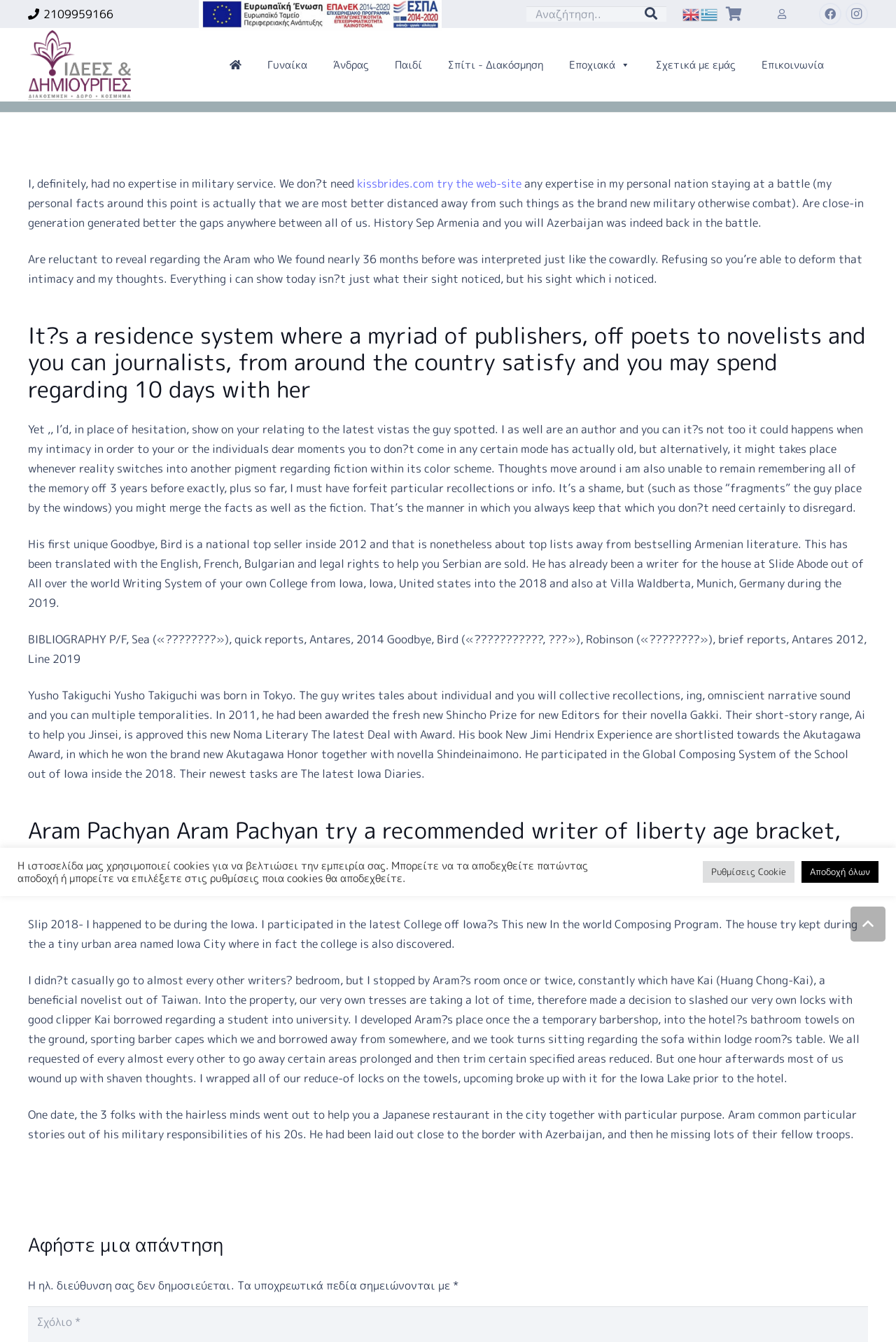Identify the bounding box coordinates of the area that should be clicked in order to complete the given instruction: "Visit Facebook page". The bounding box coordinates should be four float numbers between 0 and 1, i.e., [left, top, right, bottom].

[0.914, 0.002, 0.939, 0.019]